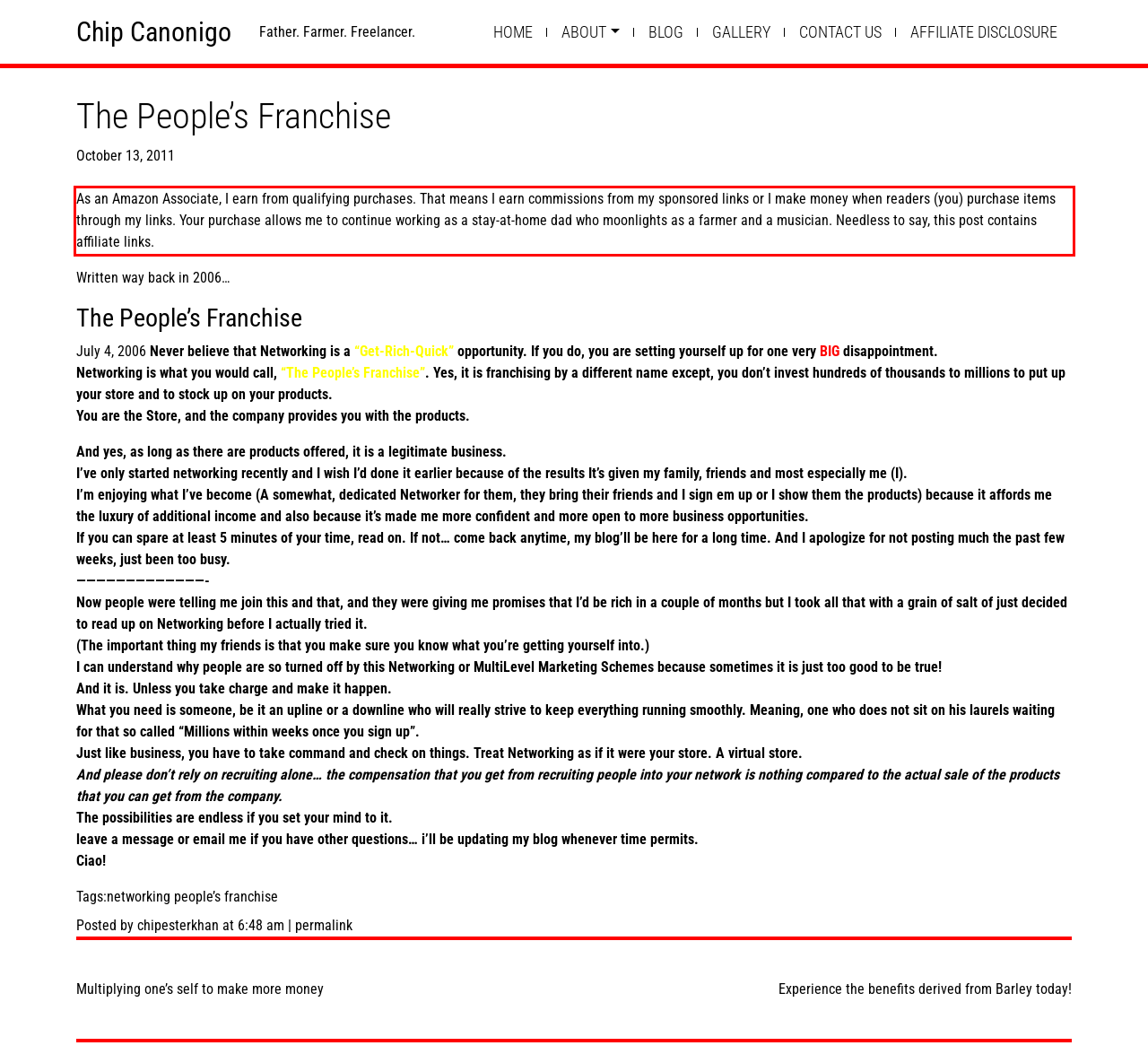Review the webpage screenshot provided, and perform OCR to extract the text from the red bounding box.

As an Amazon Associate, I earn from qualifying purchases. That means I earn commissions from my sponsored links or I make money when readers (you) purchase items through my links. Your purchase allows me to continue working as a stay-at-home dad who moonlights as a farmer and a musician. Needless to say, this post contains affiliate links.